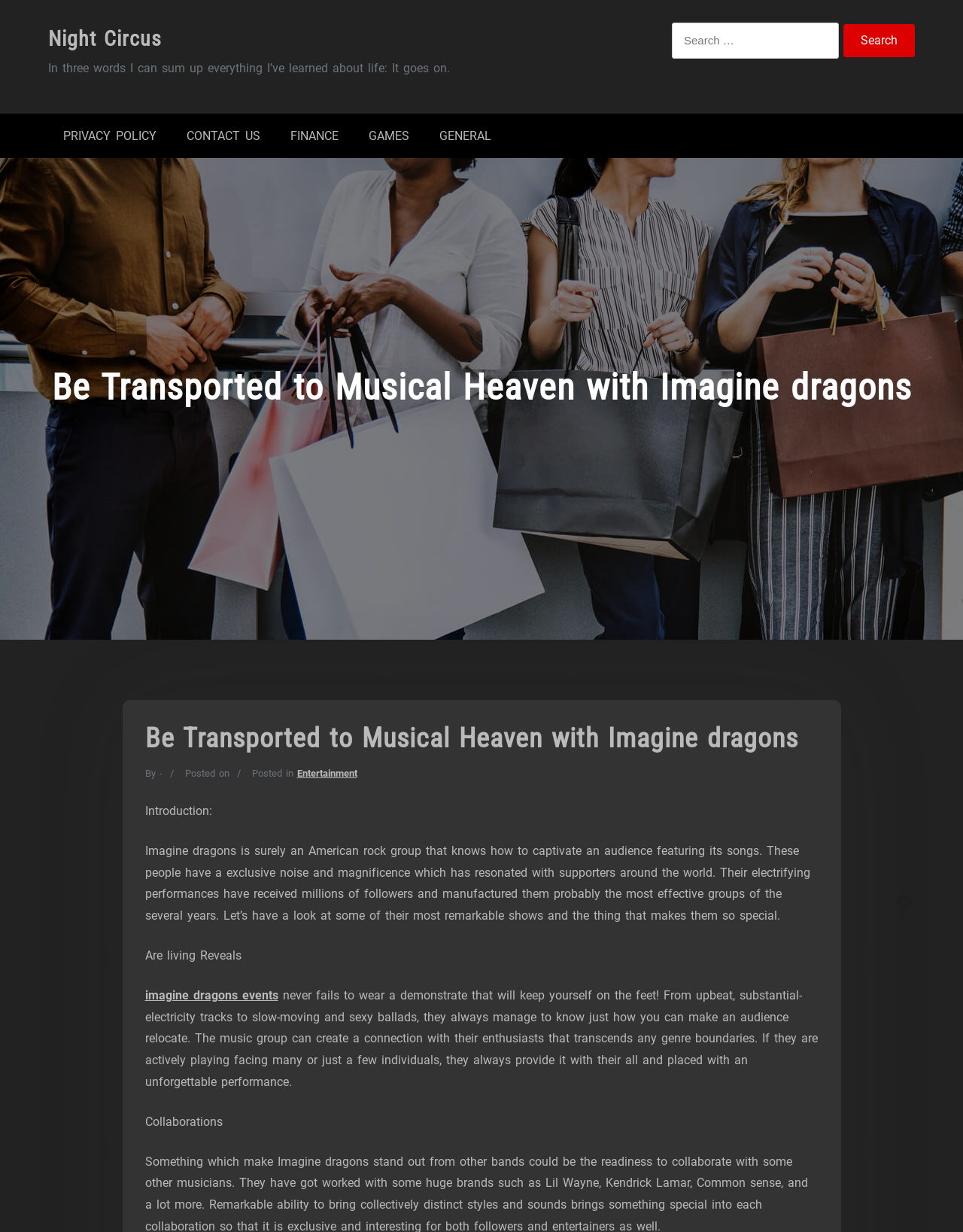Could you locate the bounding box coordinates for the section that should be clicked to accomplish this task: "Click the arrow icon".

[0.914, 0.704, 0.984, 0.77]